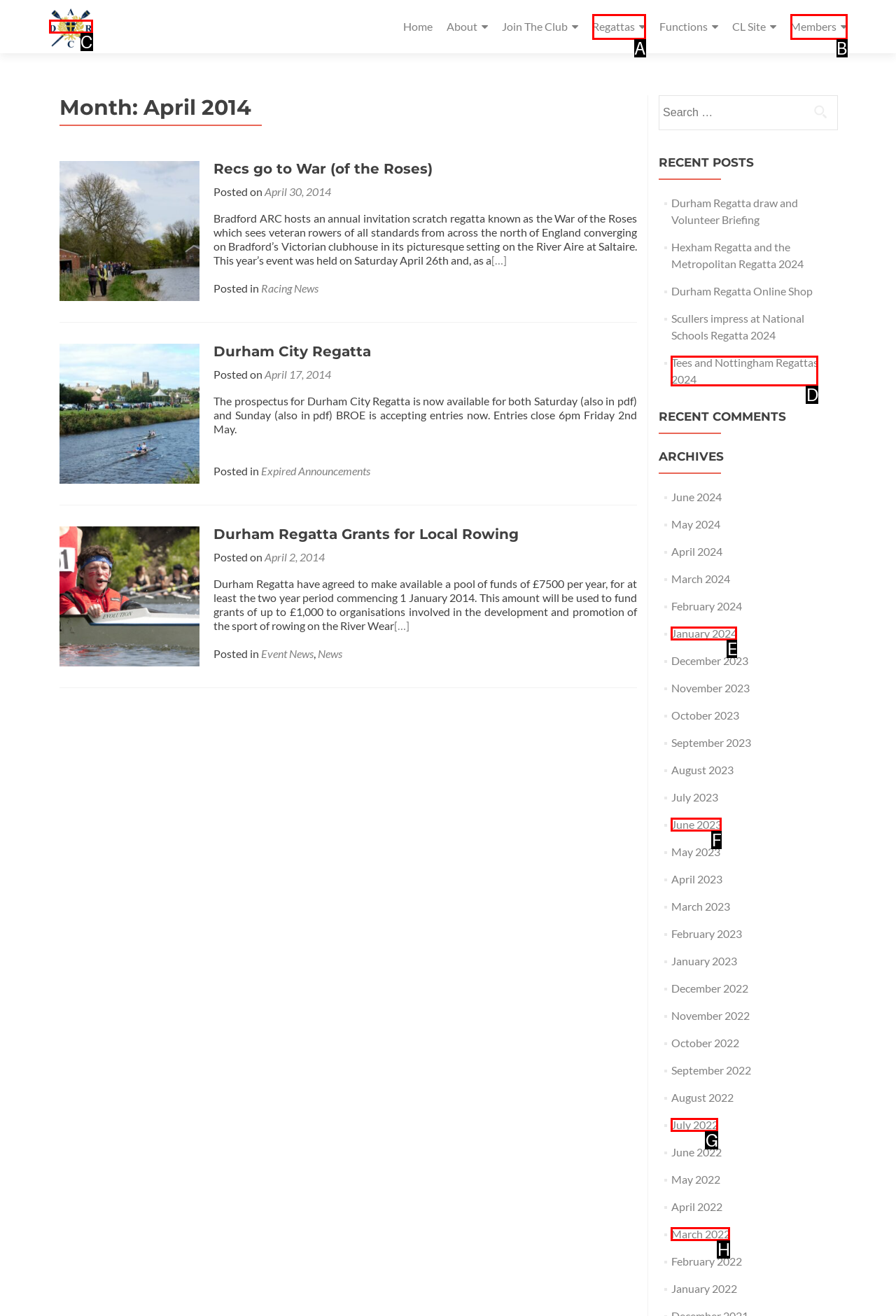Identify the UI element that corresponds to this description: Tees and Nottingham Regattas 2024
Respond with the letter of the correct option.

D